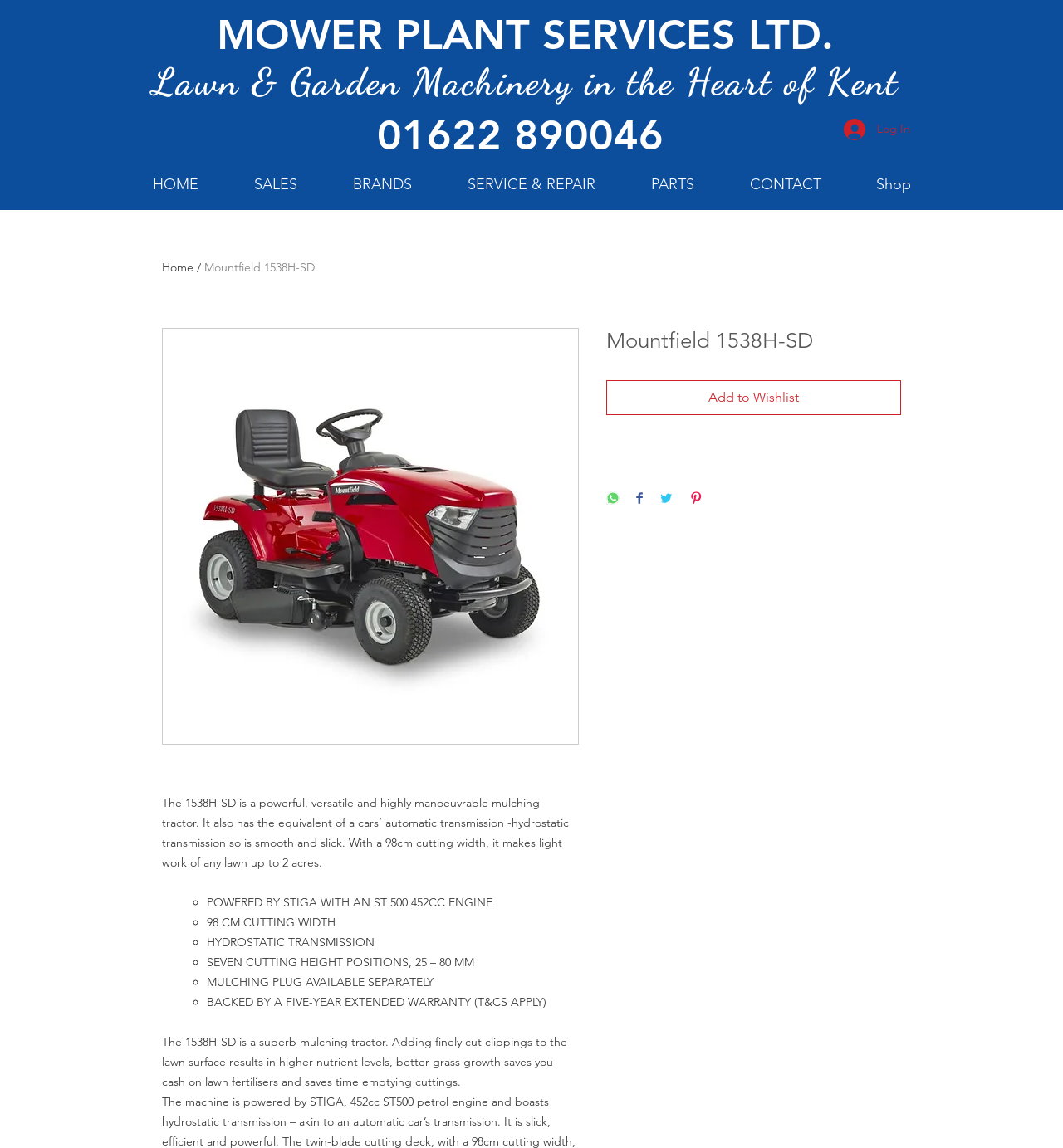Identify the bounding box for the UI element specified in this description: "01622 890046". The coordinates must be four float numbers between 0 and 1, formatted as [left, top, right, bottom].

[0.355, 0.096, 0.624, 0.14]